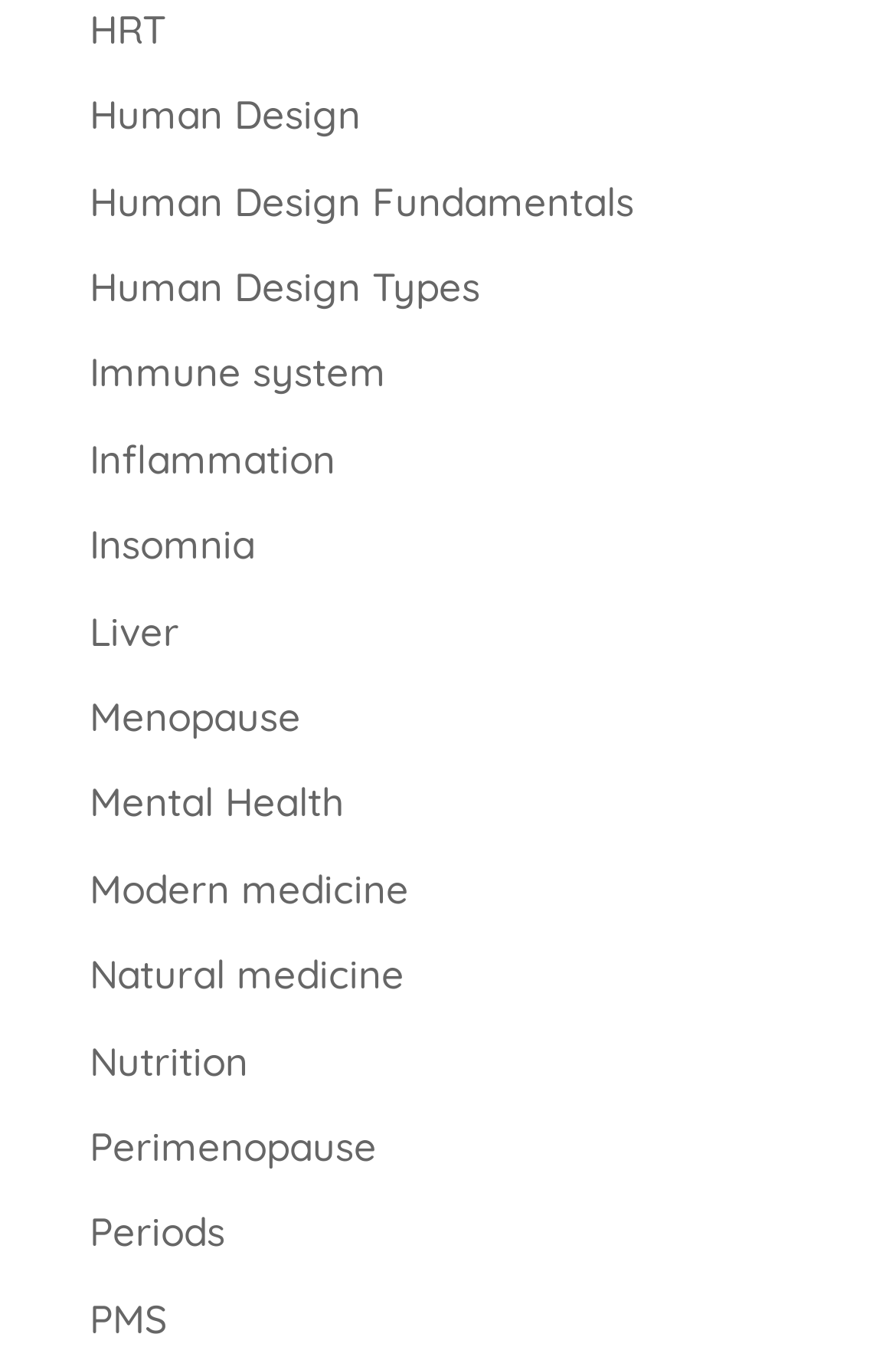Provide your answer in a single word or phrase: 
How many links are related to women's health?

4